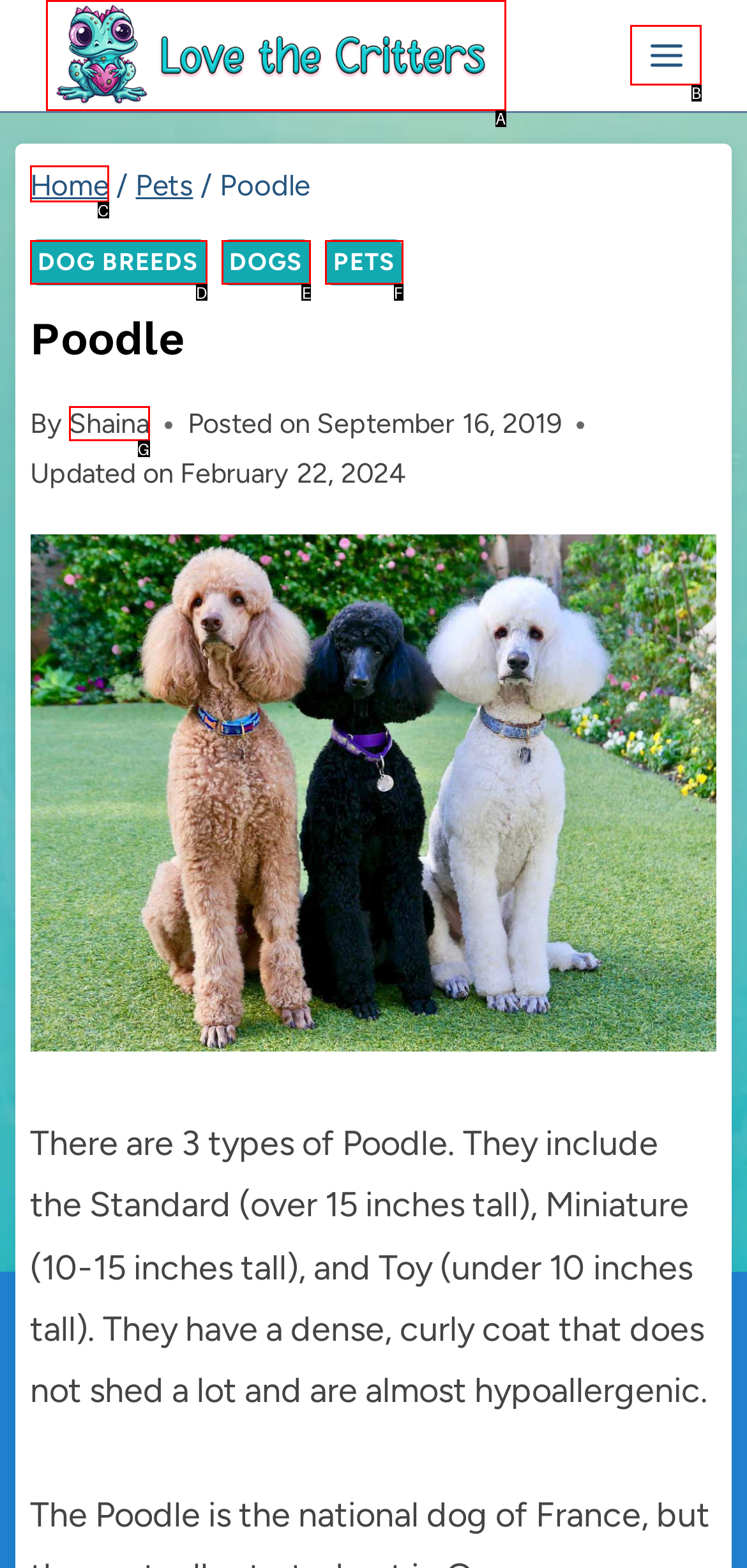Choose the option that best matches the description: Dog Breeds
Indicate the letter of the matching option directly.

D